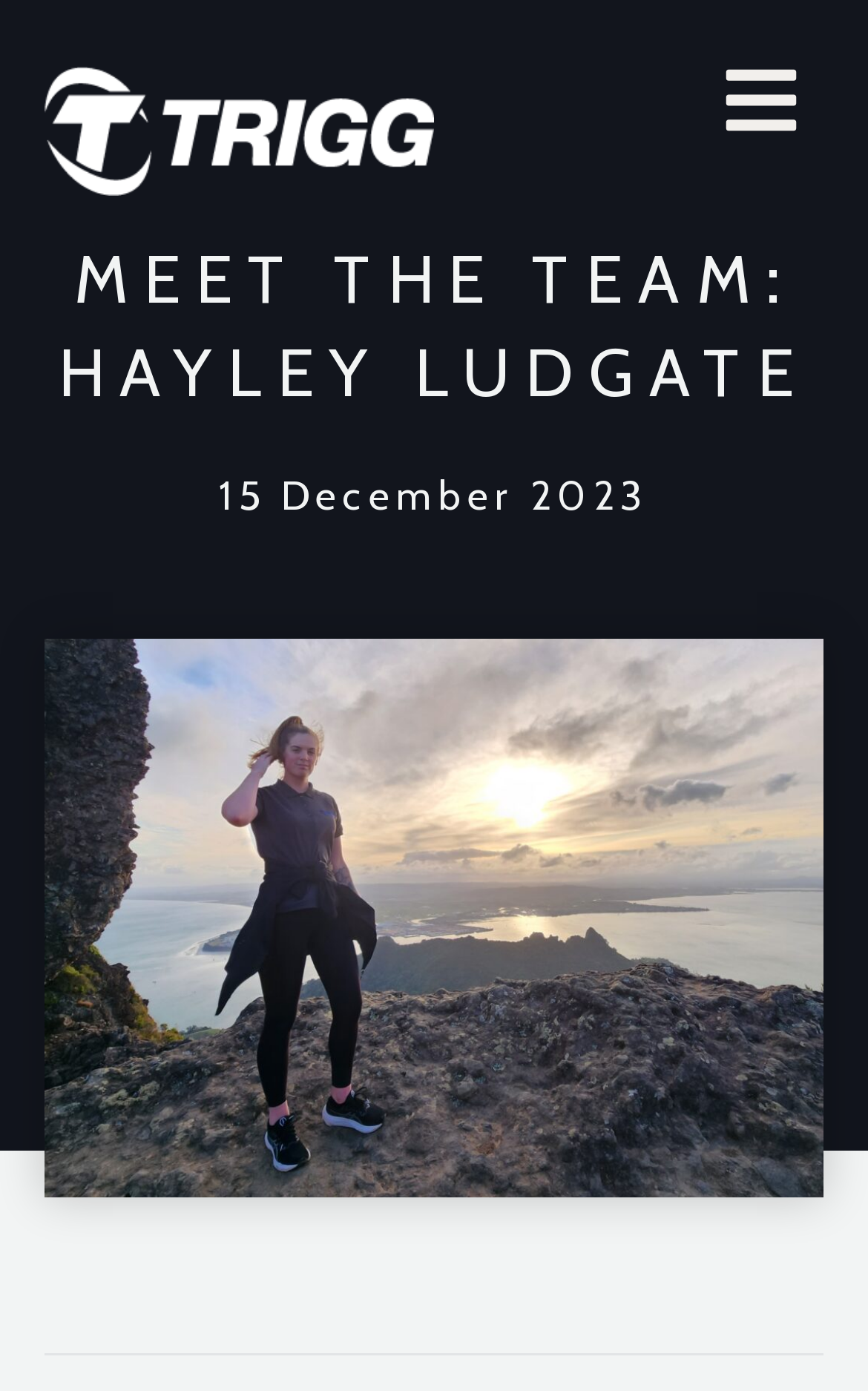Using the description "15 December 2023", locate and provide the bounding box of the UI element.

[0.252, 0.334, 0.748, 0.38]